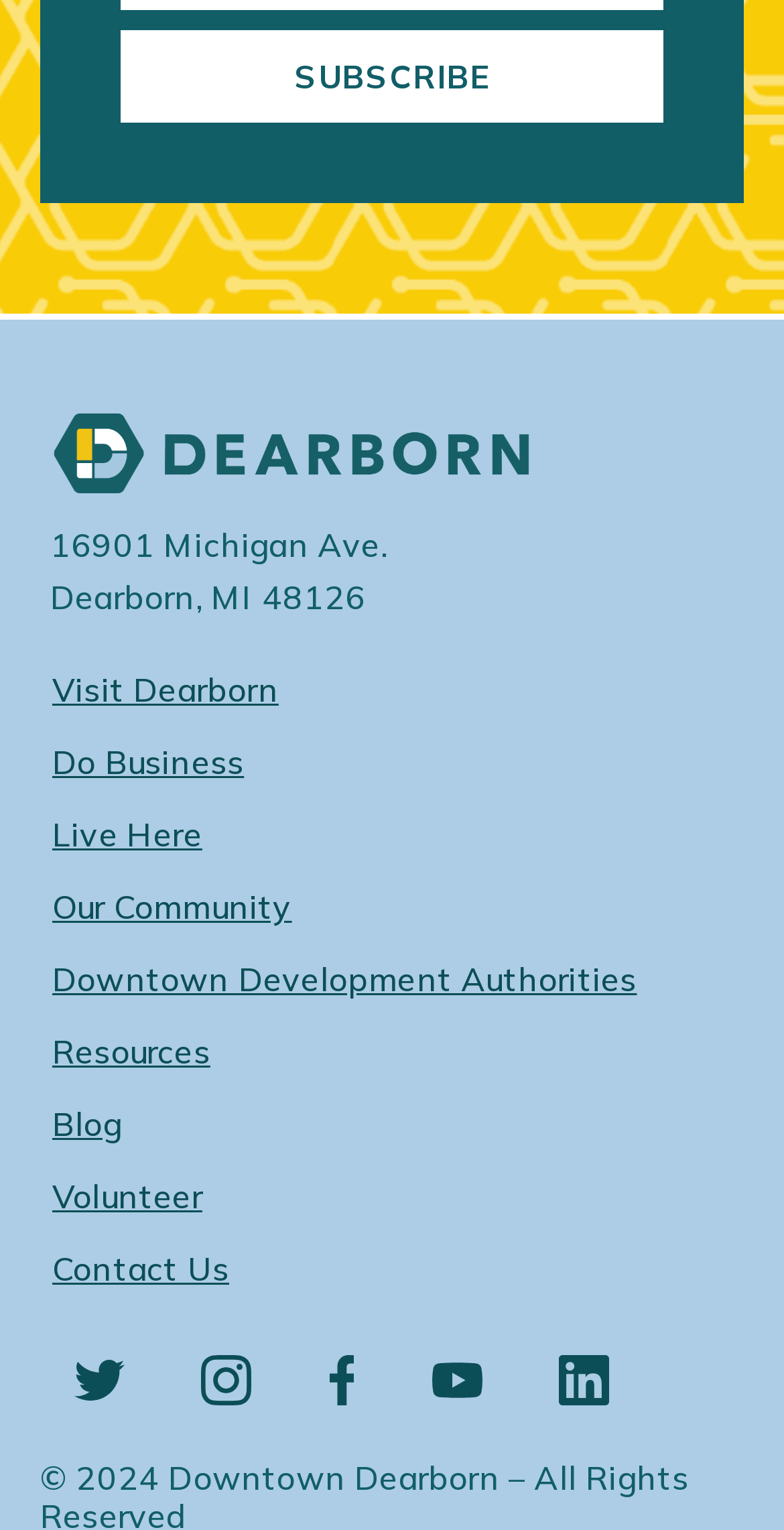Please determine the bounding box coordinates for the UI element described as: "Our Community".

[0.051, 0.57, 0.388, 0.617]